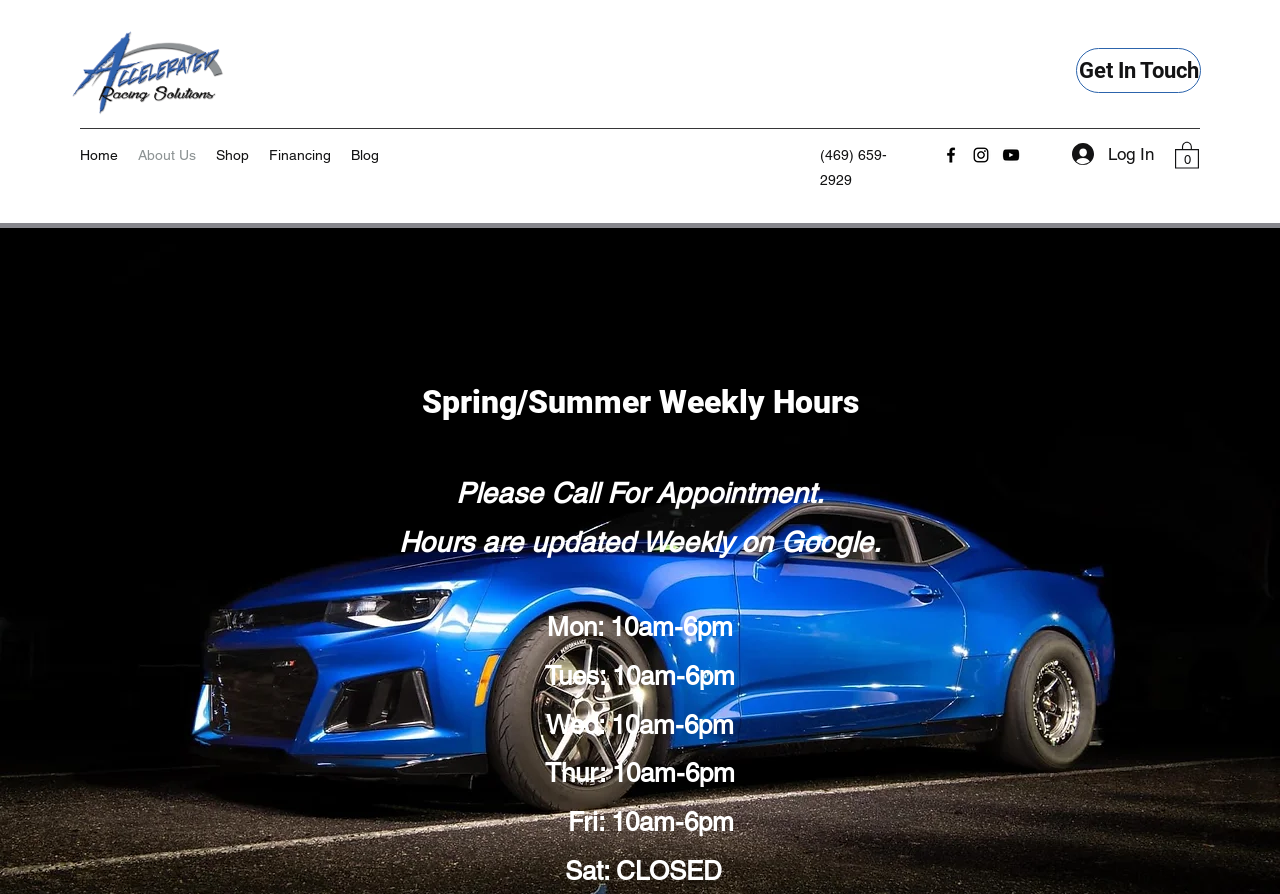What is the phone number on the webpage?
Based on the screenshot, provide your answer in one word or phrase.

(469) 659-2929